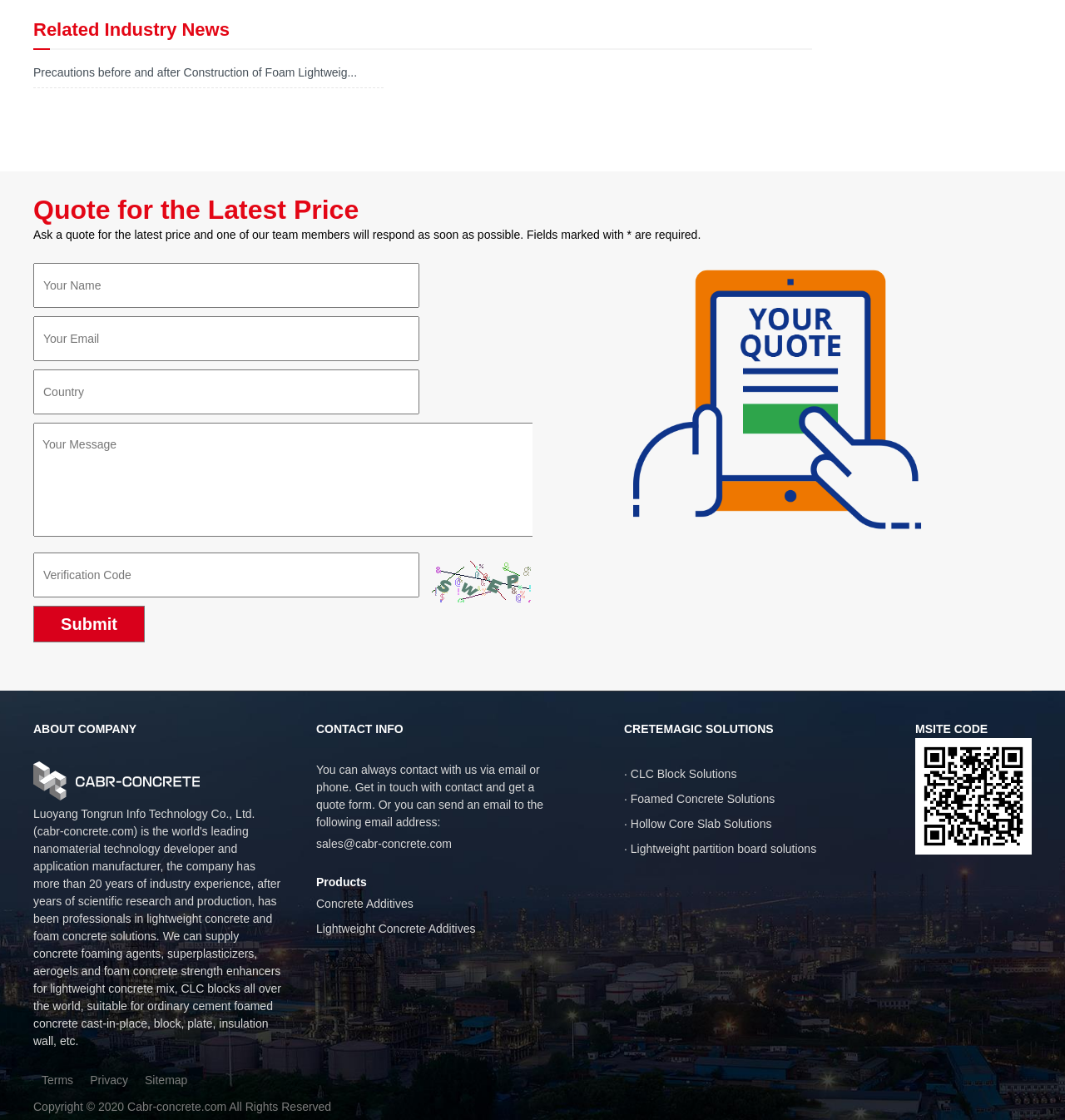Please locate the bounding box coordinates for the element that should be clicked to achieve the following instruction: "Click the 'Precautions before and after Construction of Foam Lightweight...' link". Ensure the coordinates are given as four float numbers between 0 and 1, i.e., [left, top, right, bottom].

[0.031, 0.059, 0.335, 0.071]